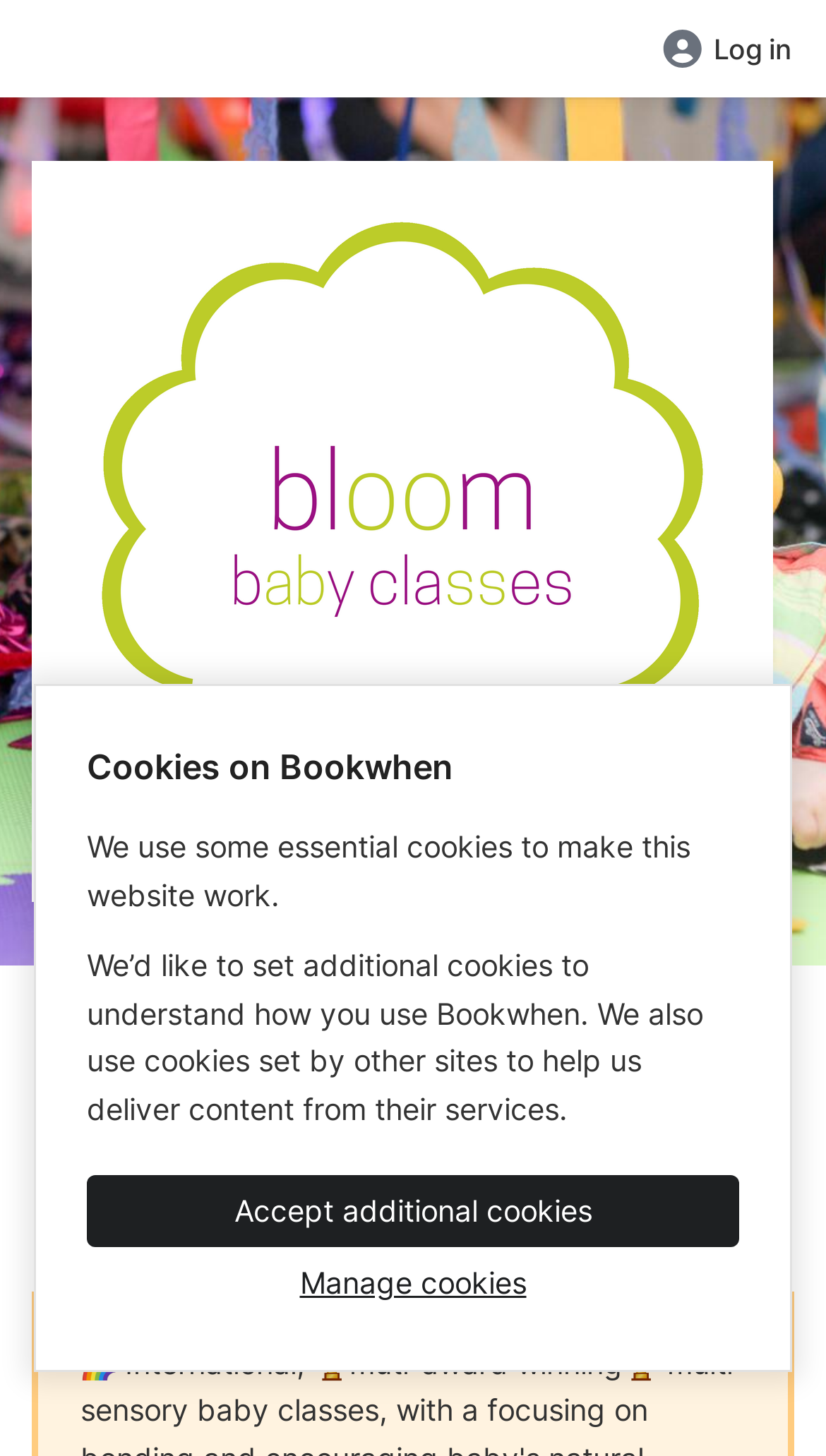What is the purpose of the website?
Based on the screenshot, provide a one-word or short-phrase response.

Booking classes